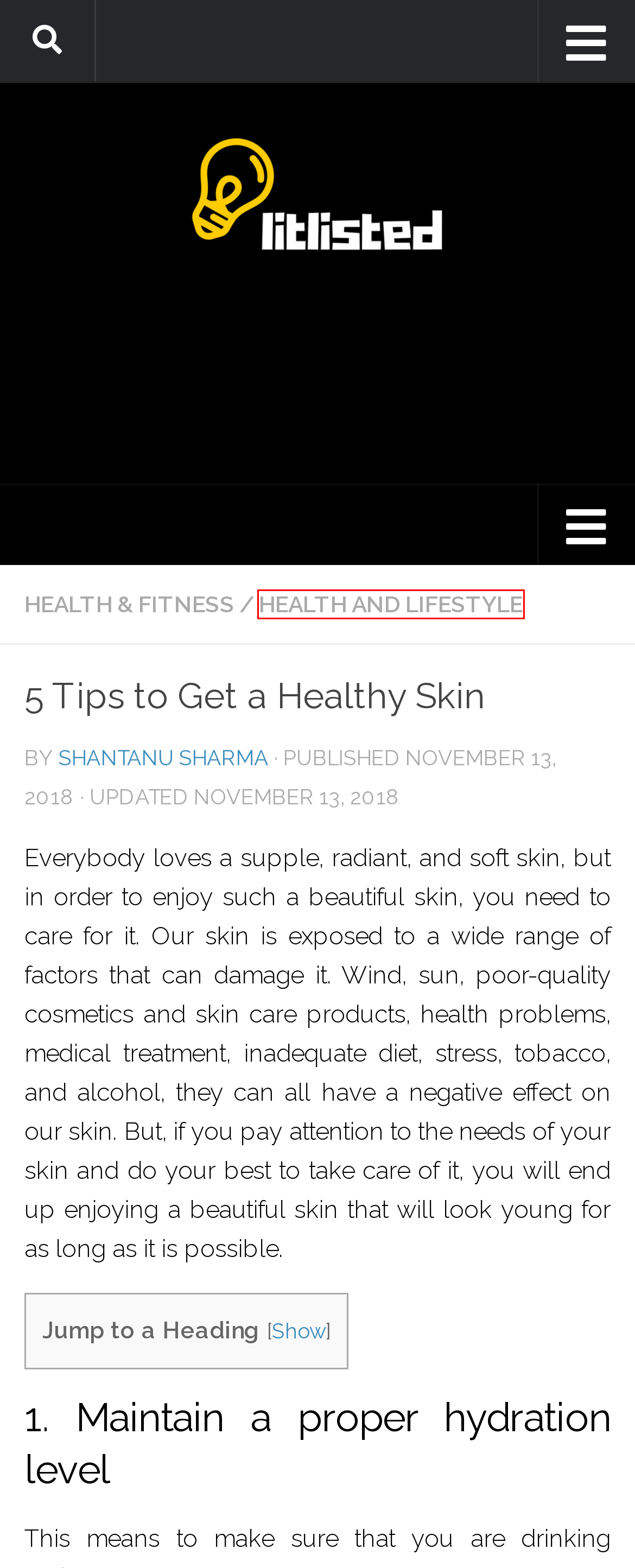Inspect the provided webpage screenshot, concentrating on the element within the red bounding box. Select the description that best represents the new webpage after you click the highlighted element. Here are the candidates:
A. Health and Lifestyle Archives - LitListed
B. 3 Websites Helping Young Adults Budget Their Money - LitListed
C. 10 Crazy Wedding Dresses That Will Make You Laugh - LitListed
D. Pulwama Attack – Act of Terrorism or Act of War? - LitListed
E. Mistakes Women Should Avoid in Weight Loss Training and Diet - LitListed
F. How can an Otolaryngologist help you? - LitListed
G. Exploring the Best Times to Send Marketing Emails for Maximum Impact - LitListed
H. Self Driving Cars - Do We Really Need Them? - LitListed

A